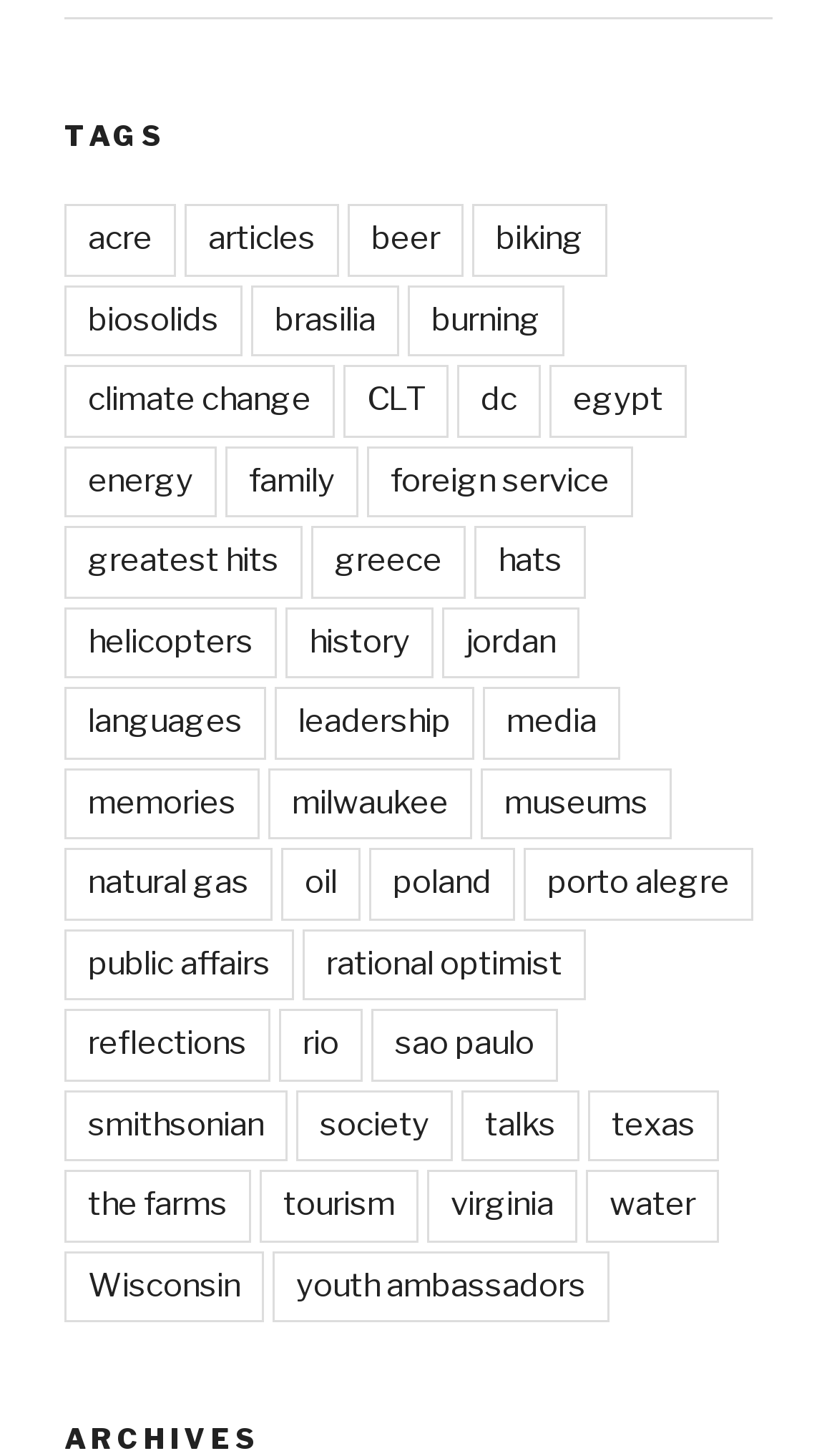Please determine the bounding box coordinates of the area that needs to be clicked to complete this task: 'learn about 'Wisconsin''. The coordinates must be four float numbers between 0 and 1, formatted as [left, top, right, bottom].

[0.077, 0.859, 0.315, 0.909]